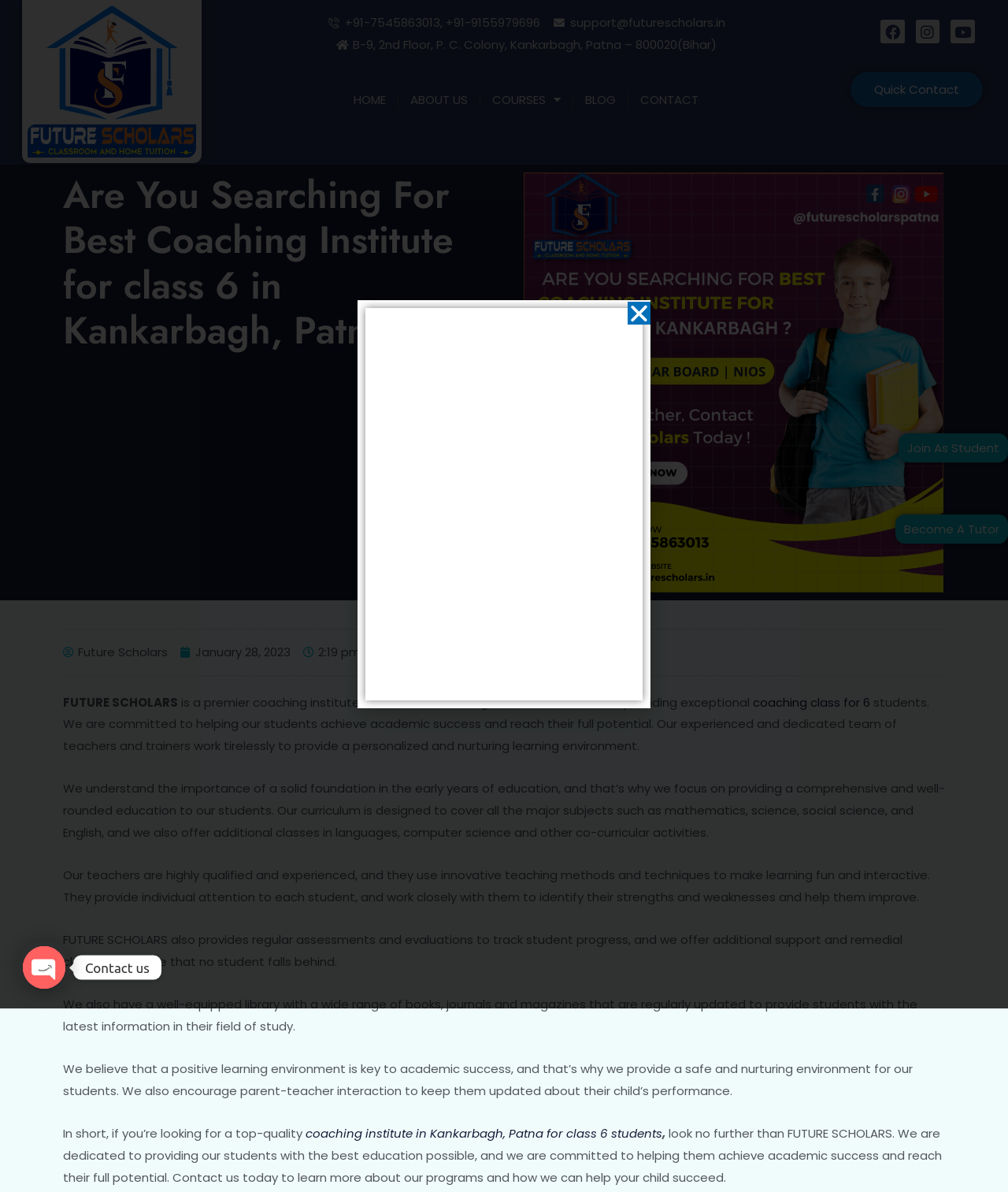Using the details from the image, please elaborate on the following question: How many social media links are provided?

I counted the social media links provided at the top-right corner of the webpage. There are three links: Facebook, Instagram, and Youtube.